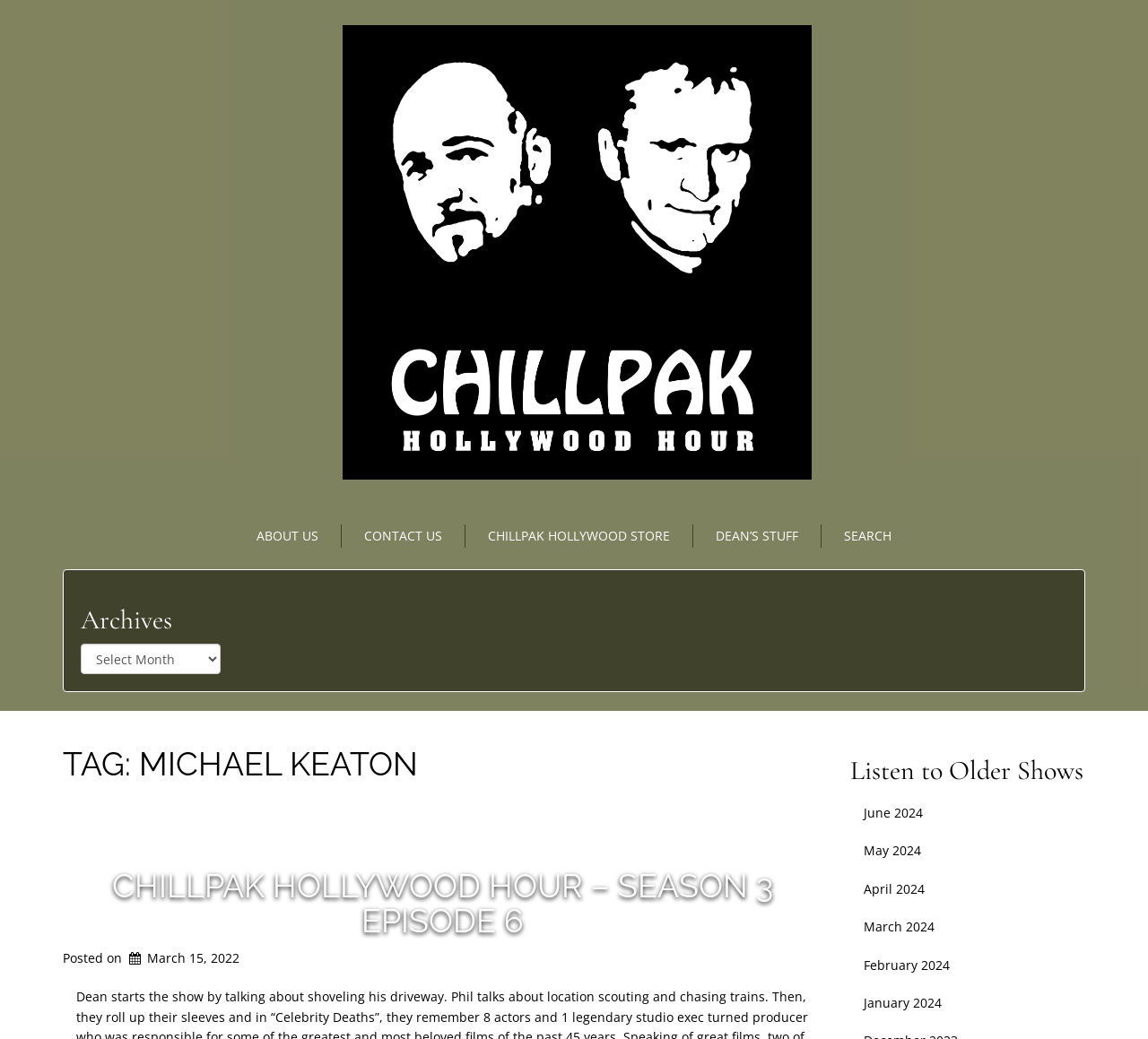How many links are available for older shows?
Examine the image and provide an in-depth answer to the question.

By examining the webpage structure, I can see that there are six links available for older shows, namely 'June 2024', 'May 2024', 'April 2024', 'March 2024', 'February 2024', and 'January 2024'. These links are located under the heading 'Listen to Older Shows'.